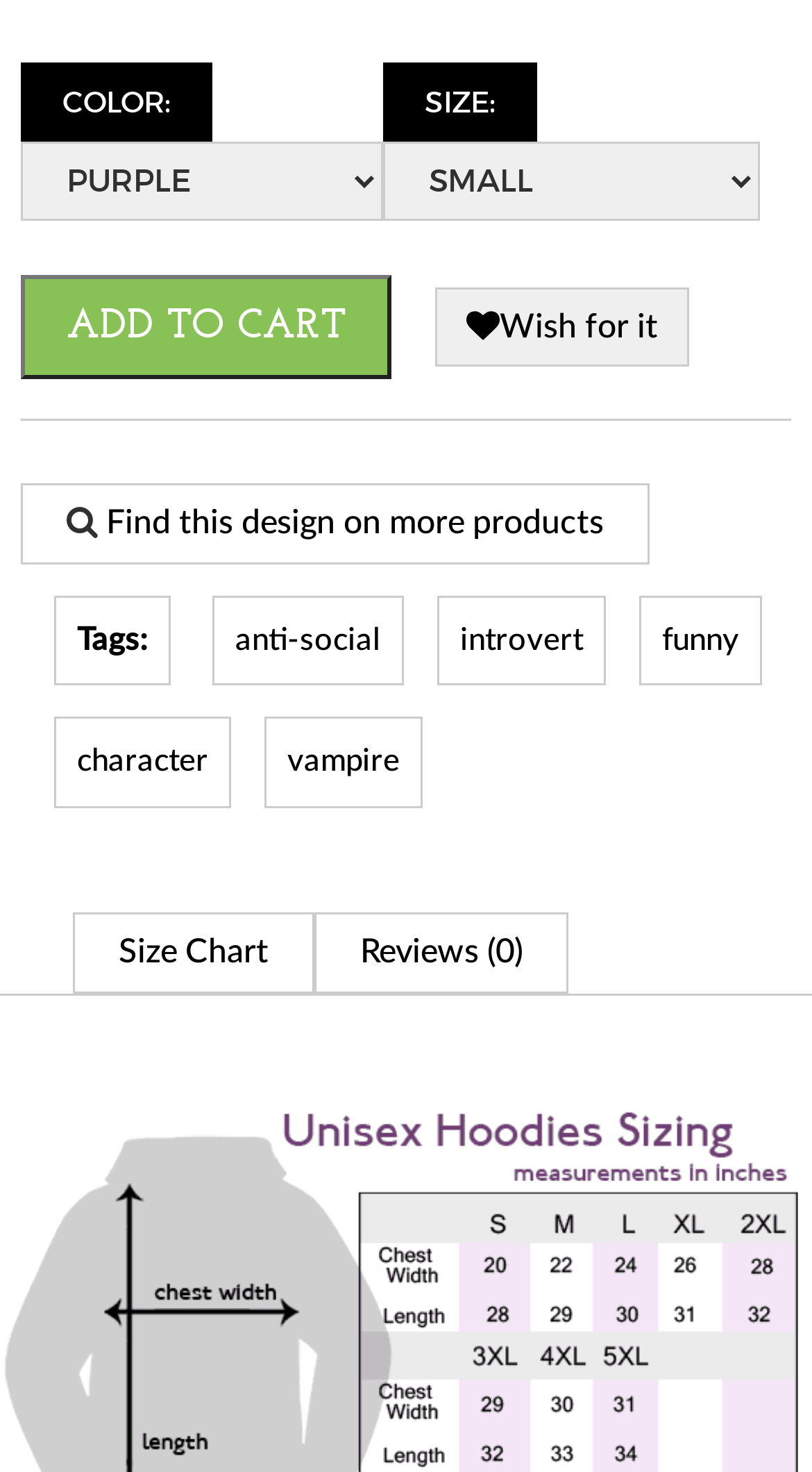What is the purpose of the 'ADD TO CART' button?
Please provide a comprehensive answer based on the details in the screenshot.

The 'ADD TO CART' button is a call-to-action element that allows users to add the product to their shopping cart. Its presence and functionality suggest that the webpage is an e-commerce platform where users can purchase products.